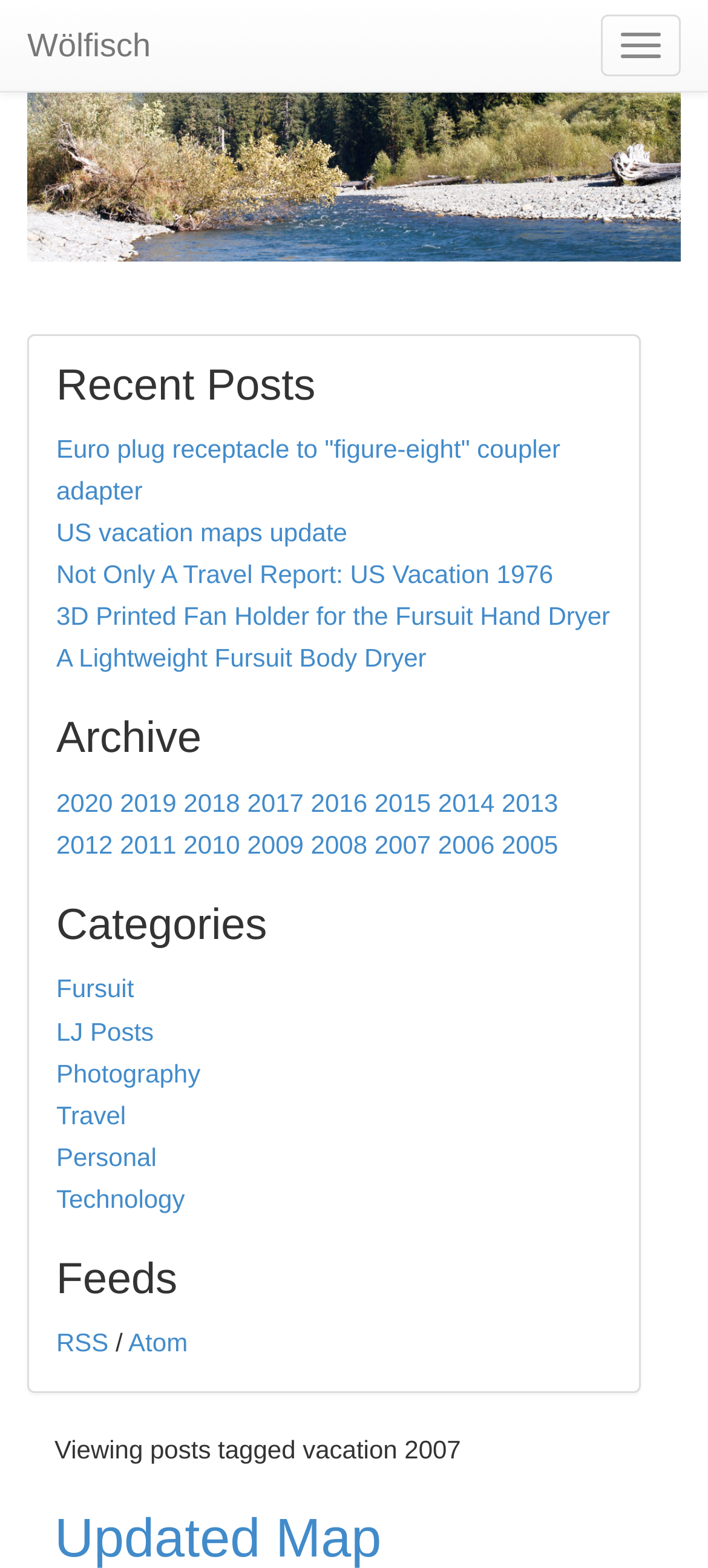Determine the bounding box coordinates for the element that should be clicked to follow this instruction: "Explore Fursuit category". The coordinates should be given as four float numbers between 0 and 1, in the format [left, top, right, bottom].

[0.079, 0.621, 0.189, 0.64]